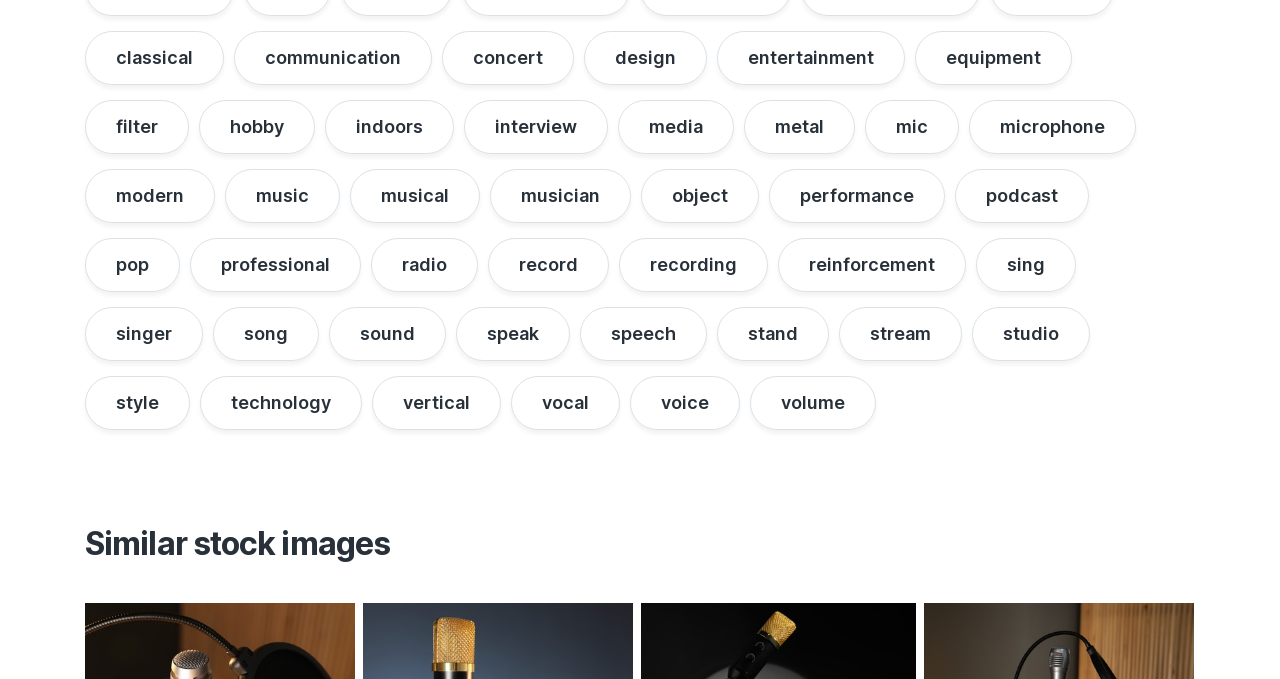Highlight the bounding box coordinates of the element that should be clicked to carry out the following instruction: "click on classical link". The coordinates must be given as four float numbers ranging from 0 to 1, i.e., [left, top, right, bottom].

[0.066, 0.046, 0.175, 0.125]